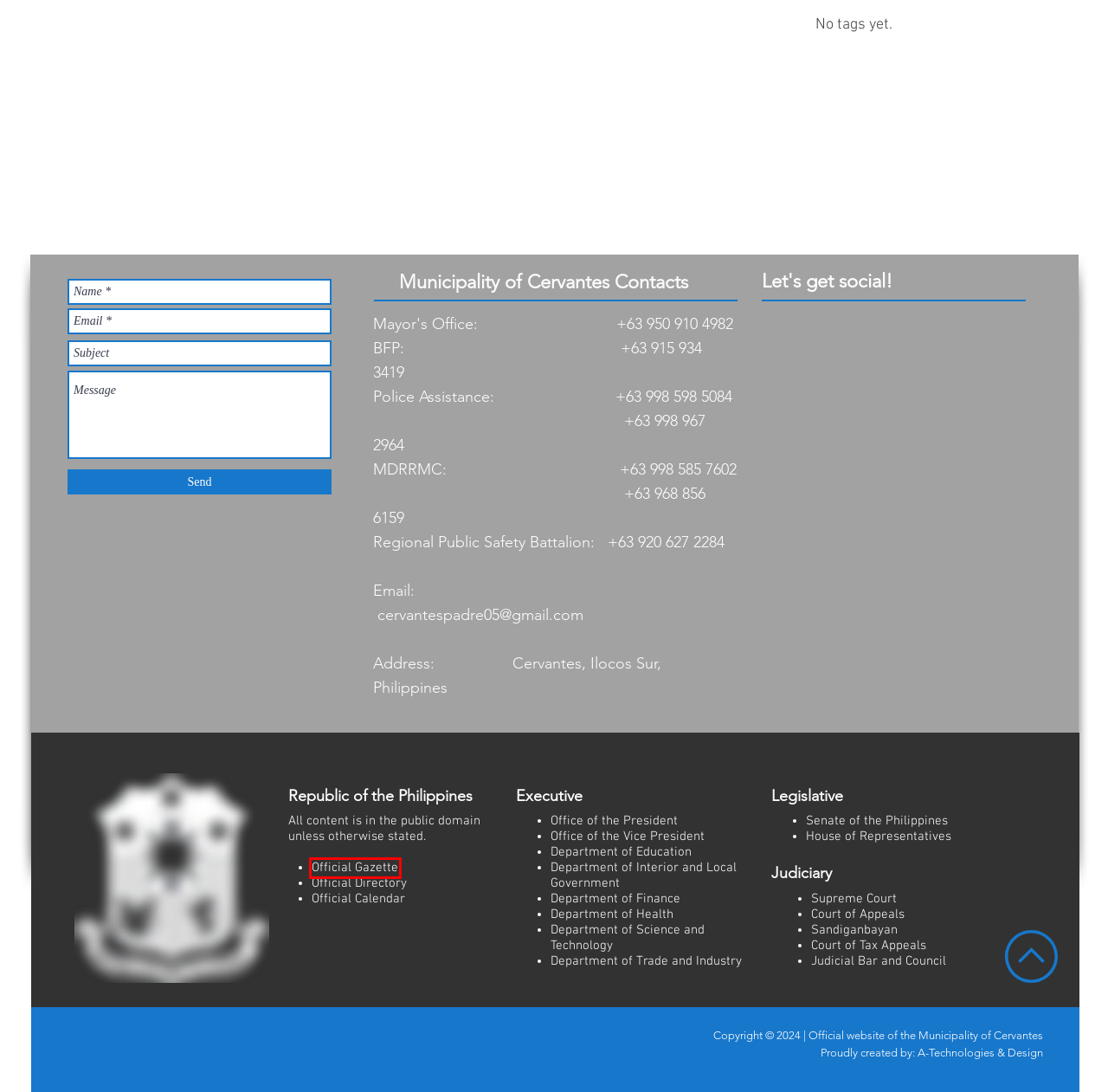Inspect the screenshot of a webpage with a red rectangle bounding box. Identify the webpage description that best corresponds to the new webpage after clicking the element inside the bounding box. Here are the candidates:
A. RICHARD GUTIERREZ on his riding adventures.
B. December - 2021
C. April - 2022
D. DILG: Department of the Interior and Local Government - Kagawaran ng Interyor at Pamahalaang Lokal
E. Department of Education
F. Department of Trade and Industry Philippines
G. February - 2022
H. April - 2024

C